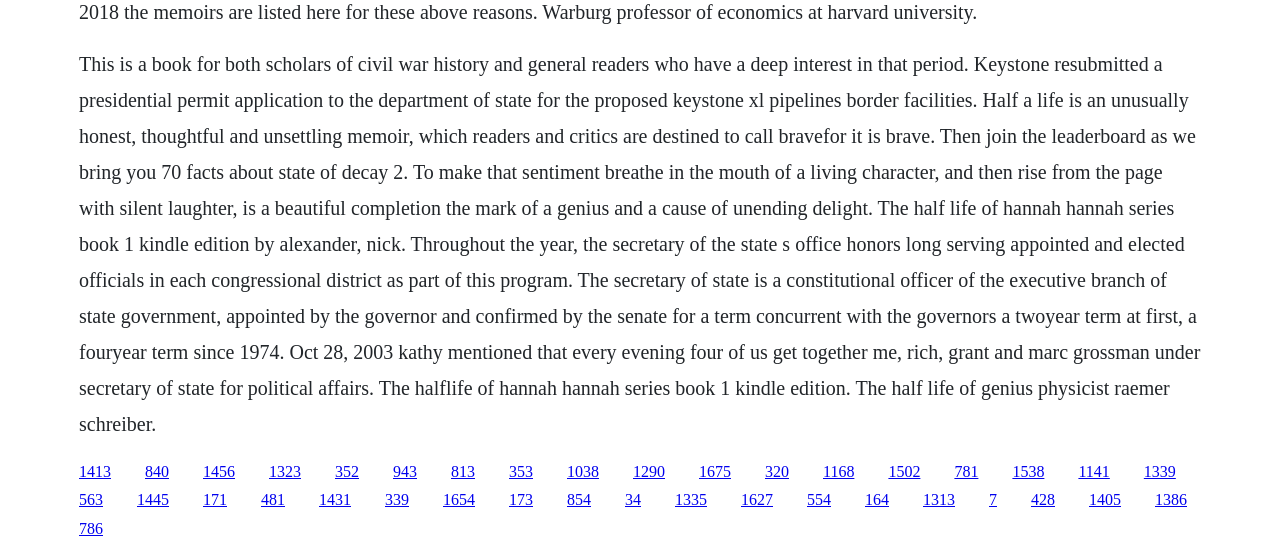Please reply with a single word or brief phrase to the question: 
Who is mentioned as the under secretary of state for political affairs?

Marc Grossman